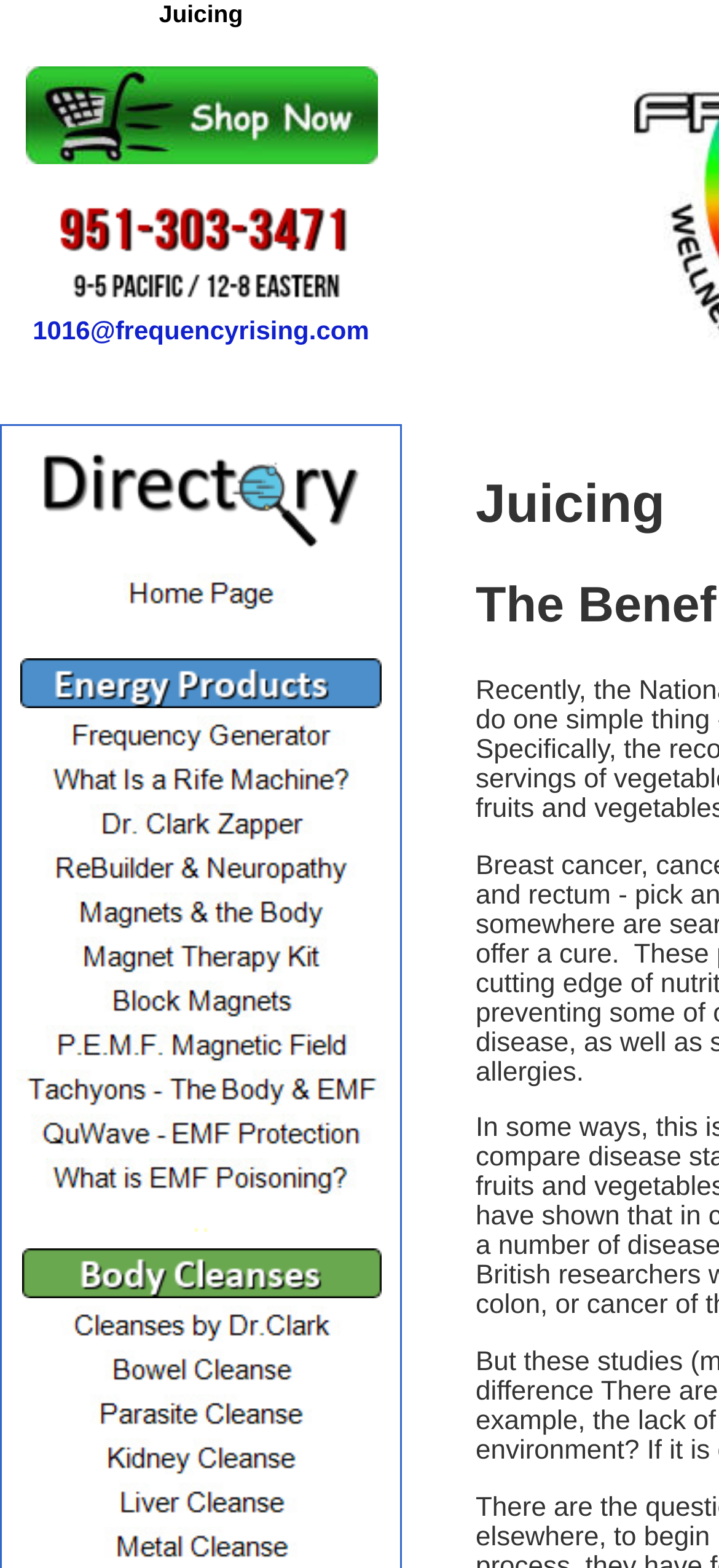What is the text of the first link in the webpage?
Based on the screenshot, provide a one-word or short-phrase response.

Home Page